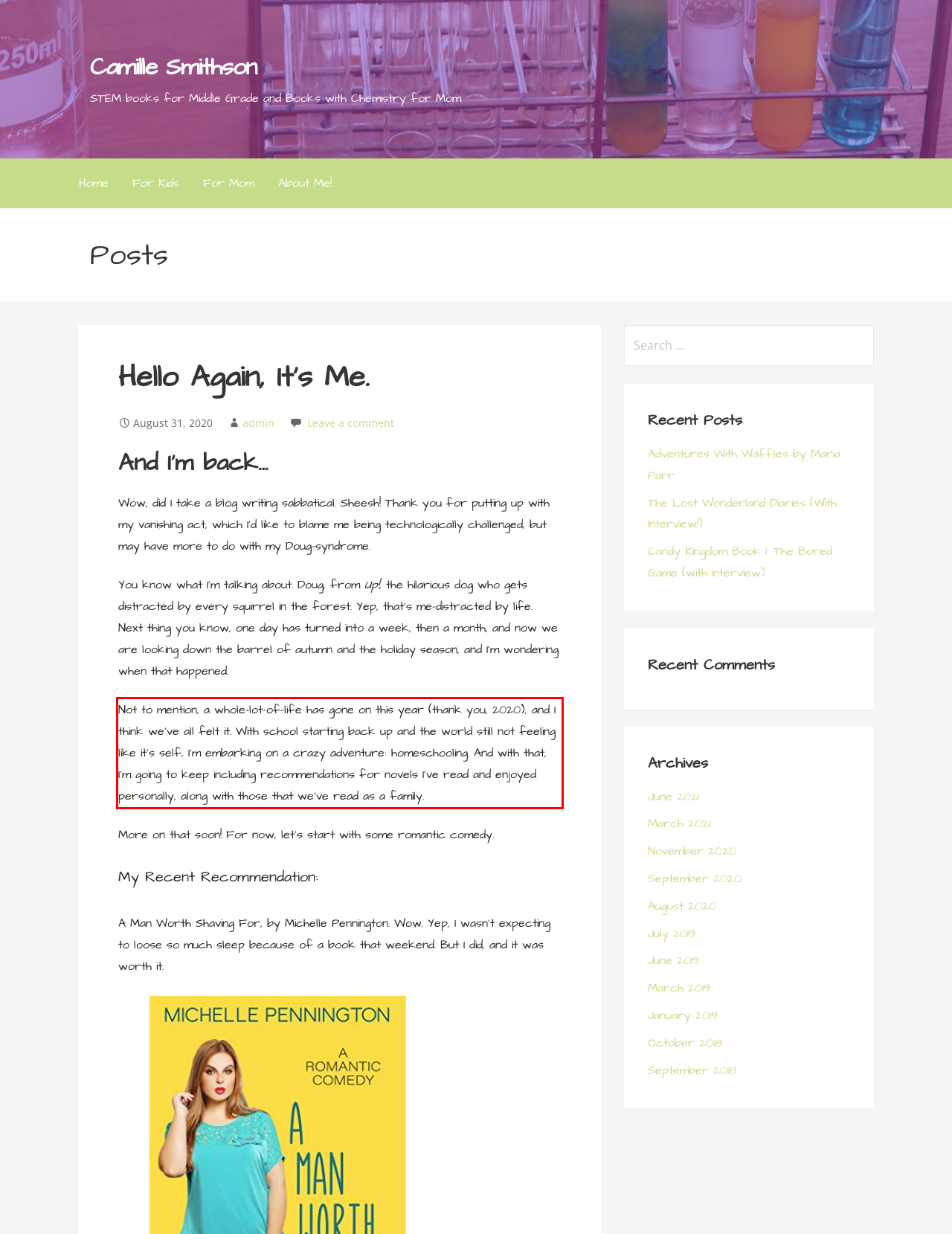You have a screenshot of a webpage with a red bounding box. Use OCR to generate the text contained within this red rectangle.

Not to mention, a whole-lot-of-life has gone on this year (thank you, 2020), and I think we’ve all felt it. With school starting back up and the world still not feeling like it’s self, I’m embarking on a crazy adventure: homeschooling. And with that, I’m going to keep including recommendations for novels I’ve read and enjoyed personally, along with those that we’ve read as a family.